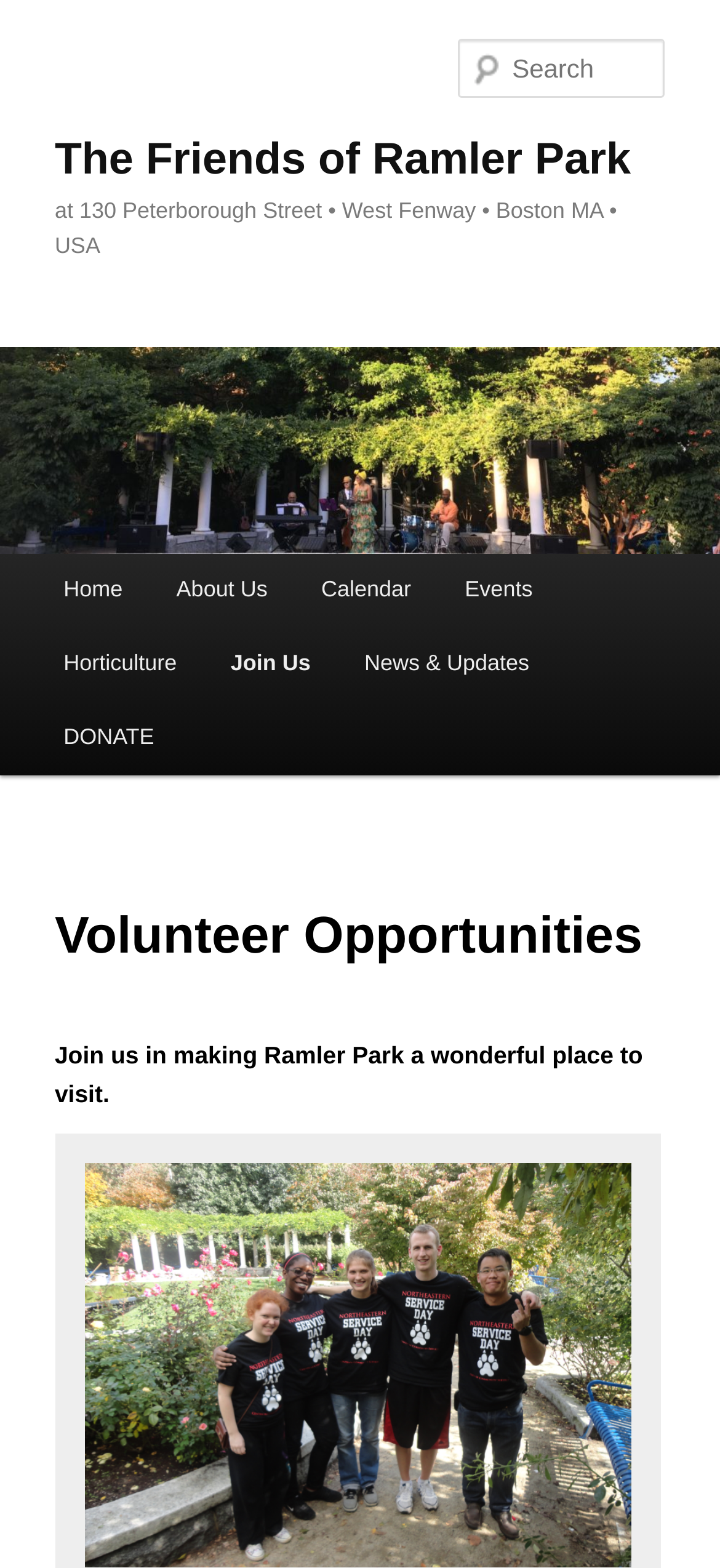How many main menu items are there?
Please answer using one word or phrase, based on the screenshot.

7